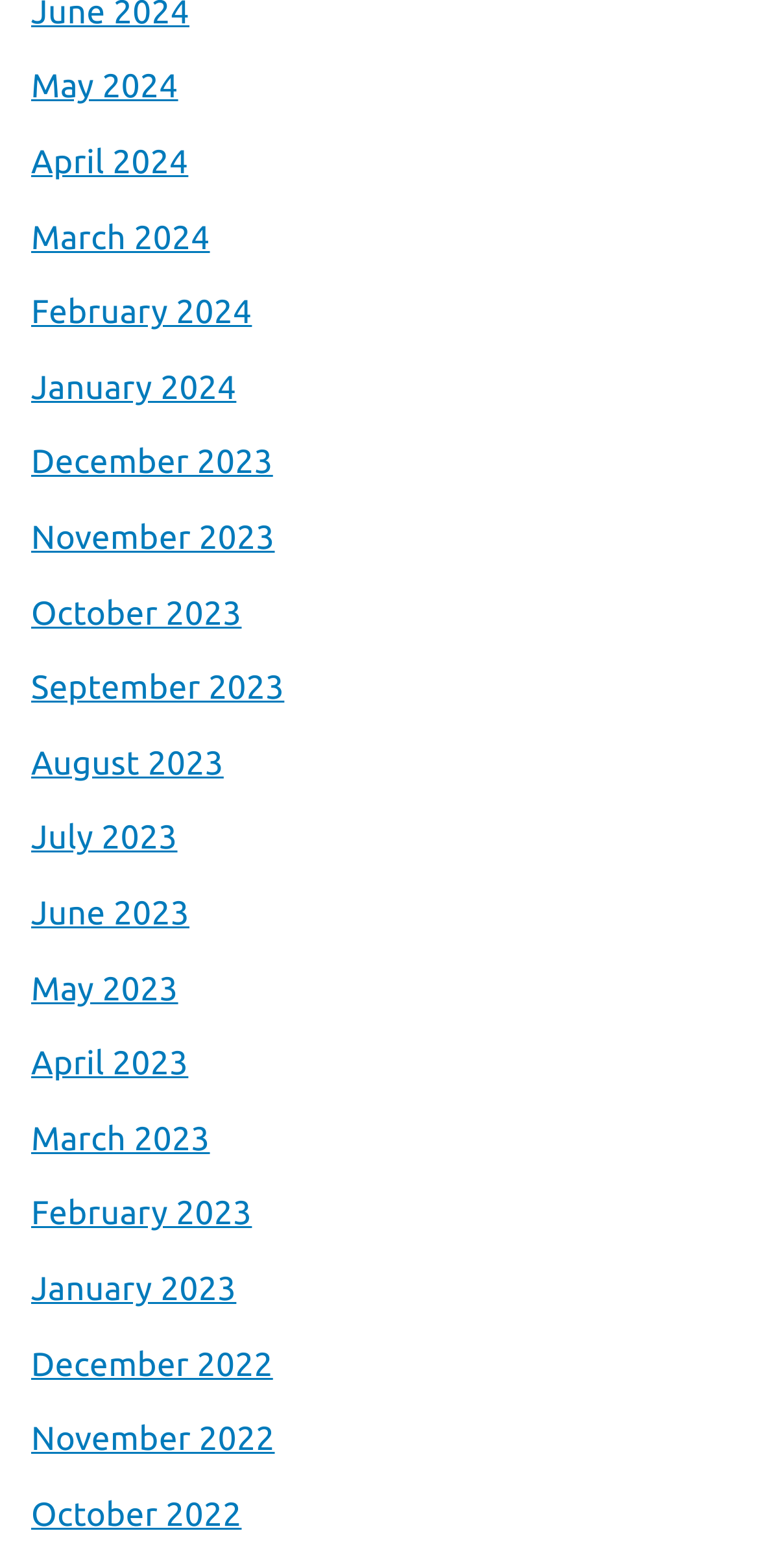Find the bounding box coordinates of the clickable element required to execute the following instruction: "access January 2024". Provide the coordinates as four float numbers between 0 and 1, i.e., [left, top, right, bottom].

[0.041, 0.229, 0.311, 0.267]